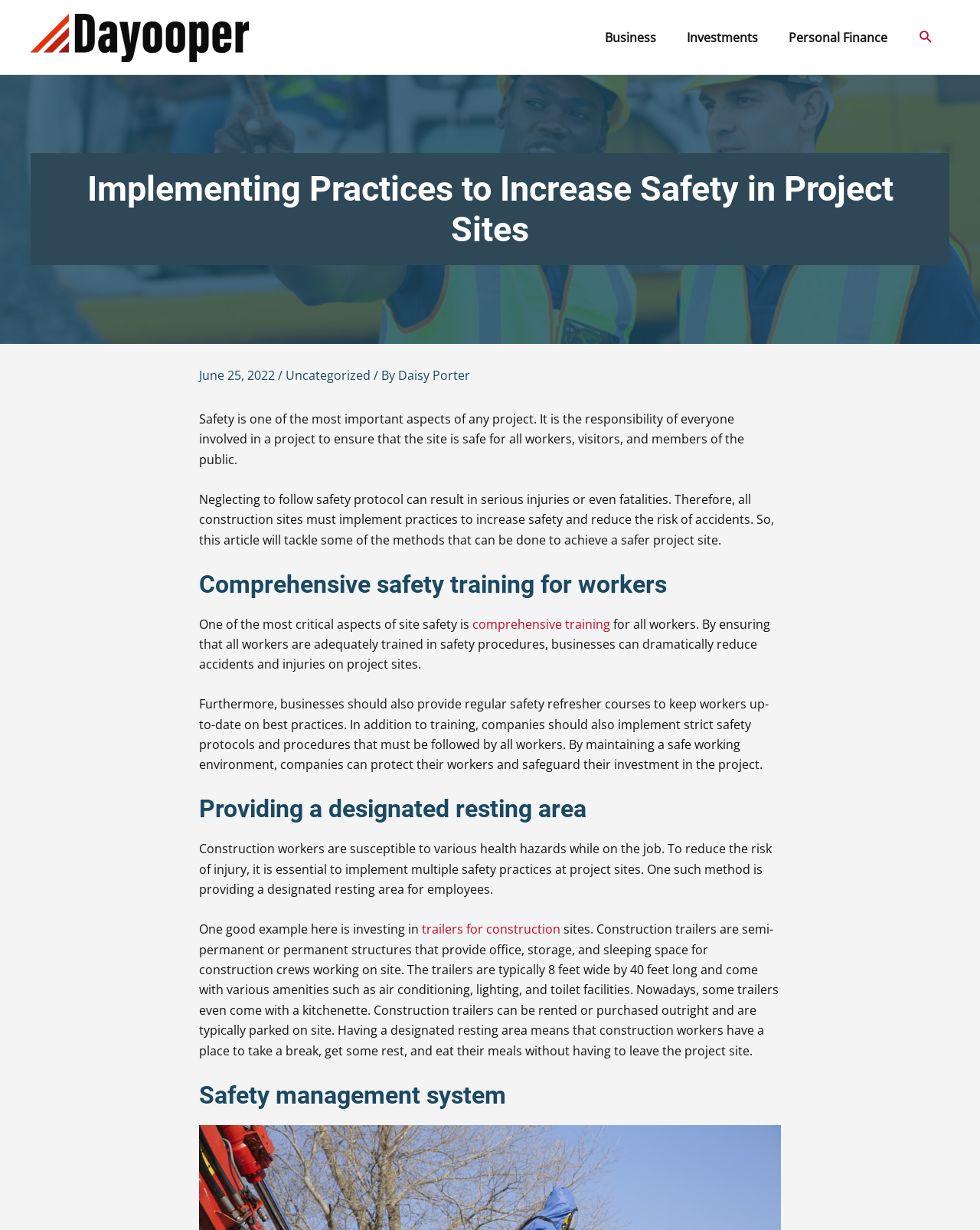Why is comprehensive safety training important?
Based on the image content, provide your answer in one word or a short phrase.

To reduce accidents and injuries